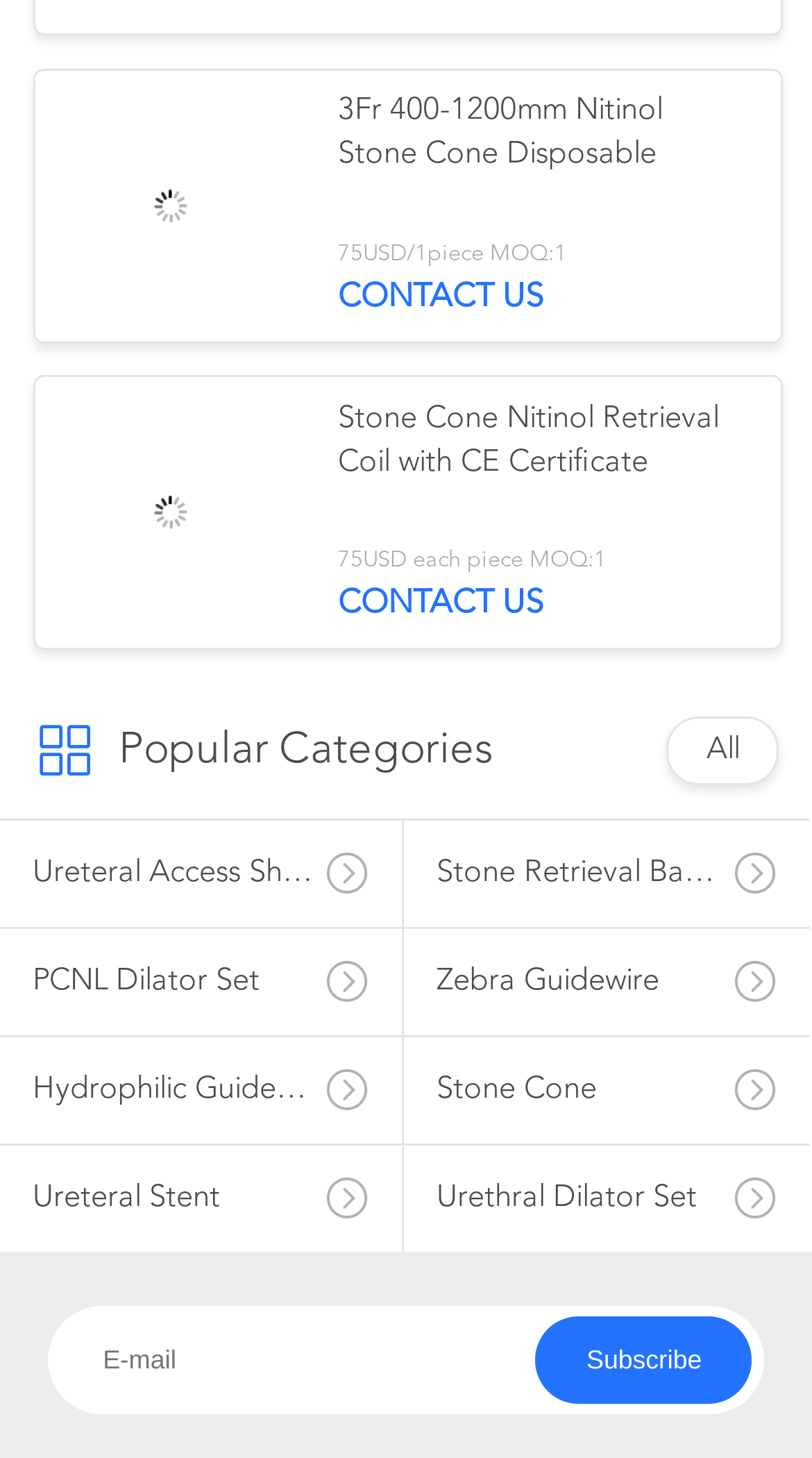How many products are displayed on the webpage?
Provide a detailed answer to the question using information from the image.

I counted the number of product images and corresponding text, finding two products: the 3Fr 400-1200mm Nitinol Stone Cone Disposable and the Stone Cone Nitinol Retrieval Coil with CE Certificate.